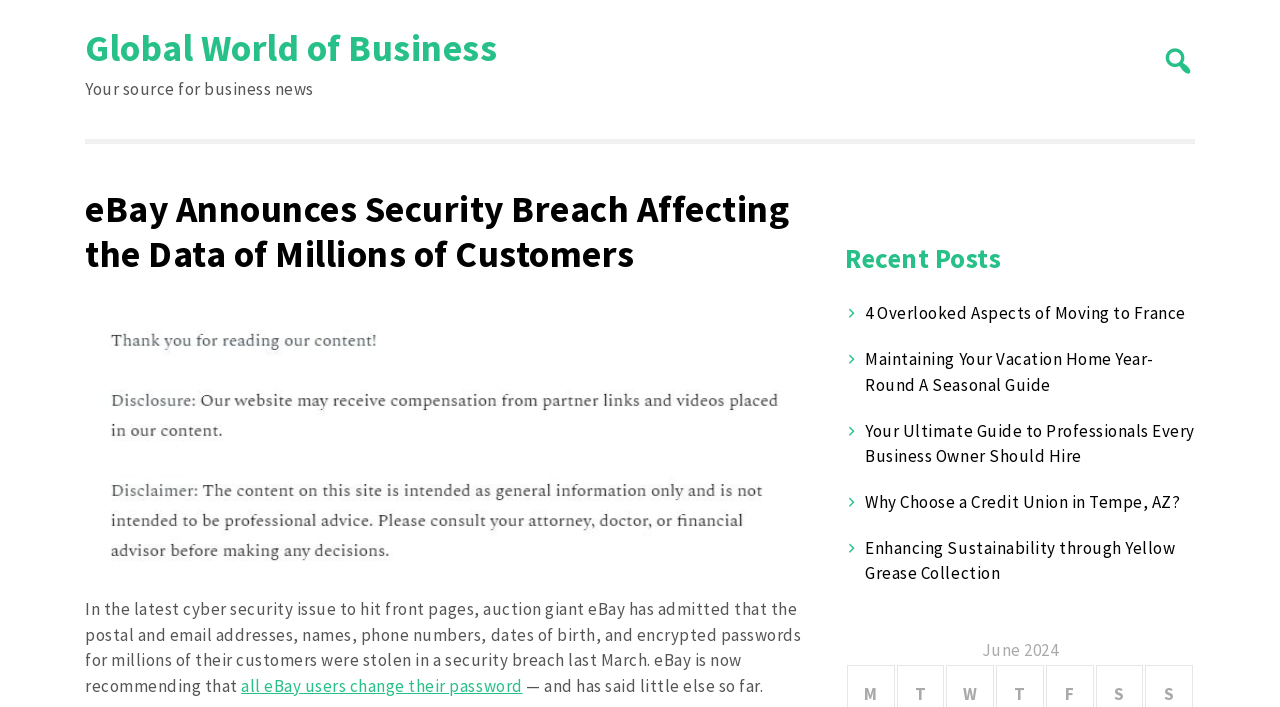Describe the entire webpage, focusing on both content and design.

The webpage is about a news article titled "eBay Announces Security Breach Affecting the Data of Millions of Customers" on a website called "Global World of Business". At the top left, there is a heading with the website's name, accompanied by a link to the website's homepage. Below the website's name, there is a static text that reads "Your source for business news".

On the top right, there is a search bar with a button and a static text that says "Search for:". 

The main content of the webpage is an article about eBay's security breach, which is divided into several sections. The article's title is a heading that spans across the top of the main content area. Below the title, there is an image. The article's text is divided into several paragraphs, with the first paragraph describing the security breach and its consequences. There is a link within the text that recommends all eBay users to change their password.

At the bottom right of the main content area, there is a section titled "Recent Posts" with several links to other news articles, including "4 Overlooked Aspects of Moving to France", "Maintaining Your Vacation Home Year-Round A Seasonal Guide", and others.